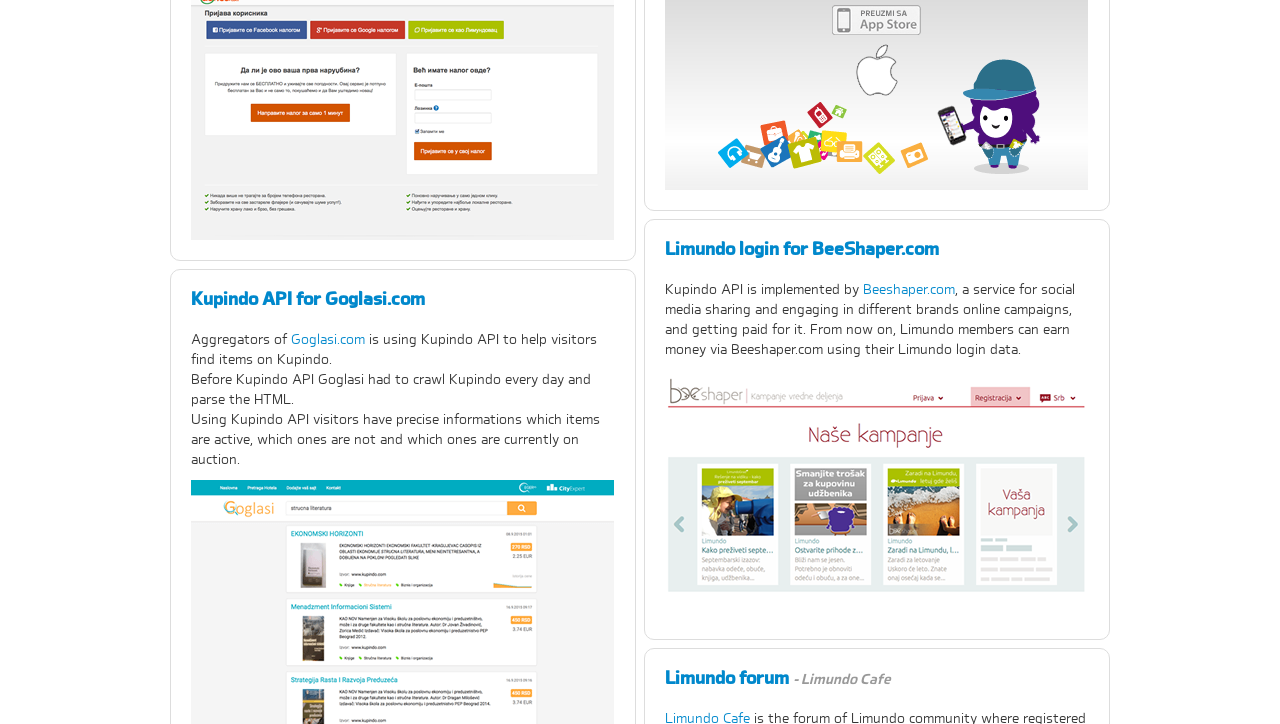Respond with a single word or phrase to the following question:
How many links are there on the webpage?

7